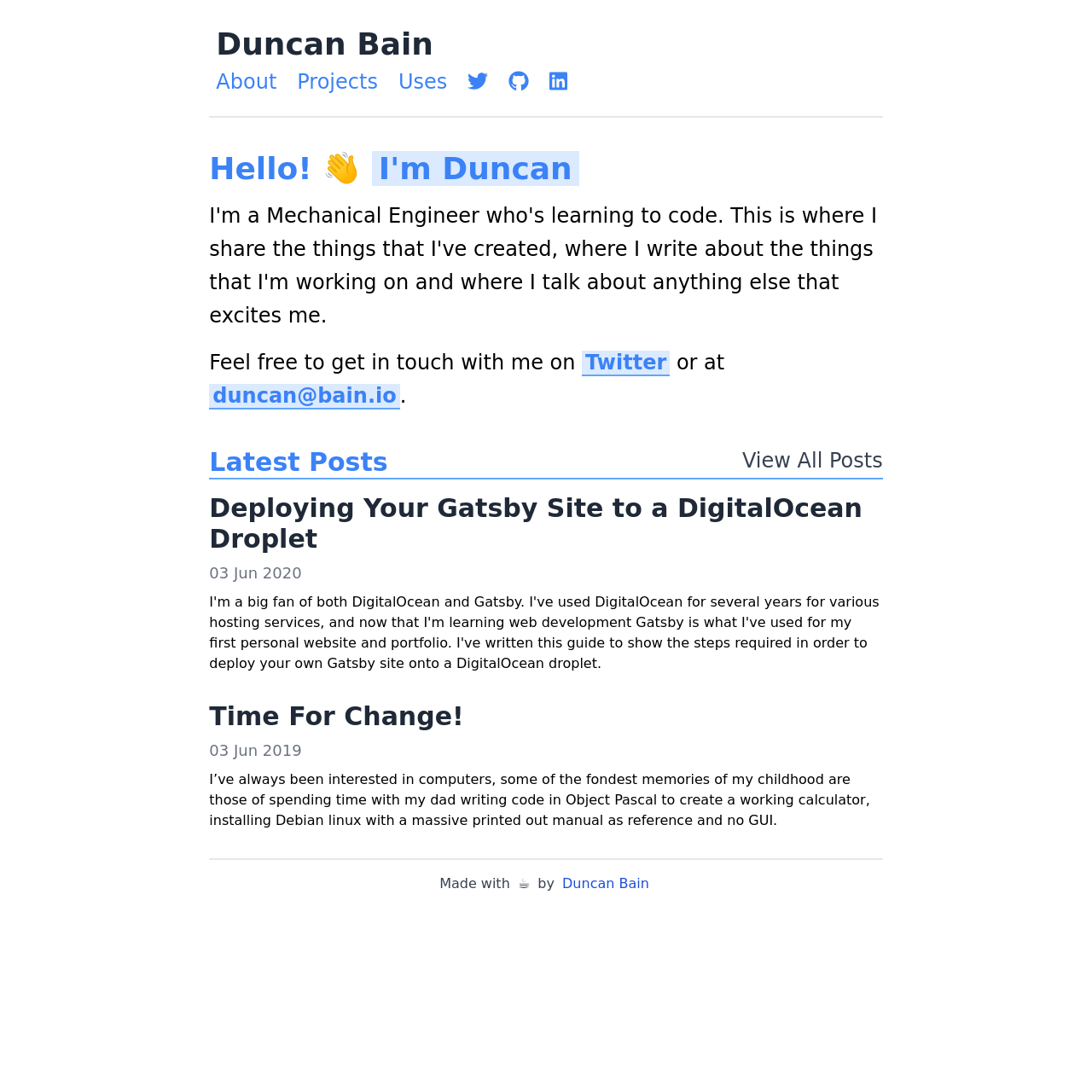What is the name of the person who owns this website?
Answer the question with as much detail as you can, using the image as a reference.

The name of the person who owns this website can be found in the top-left corner of the webpage, where it says 'Duncan Bain' in a heading element. This is also confirmed by the link 'Duncan Bain' at the bottom of the webpage, which is part of the 'Made with ❤️ by' section.